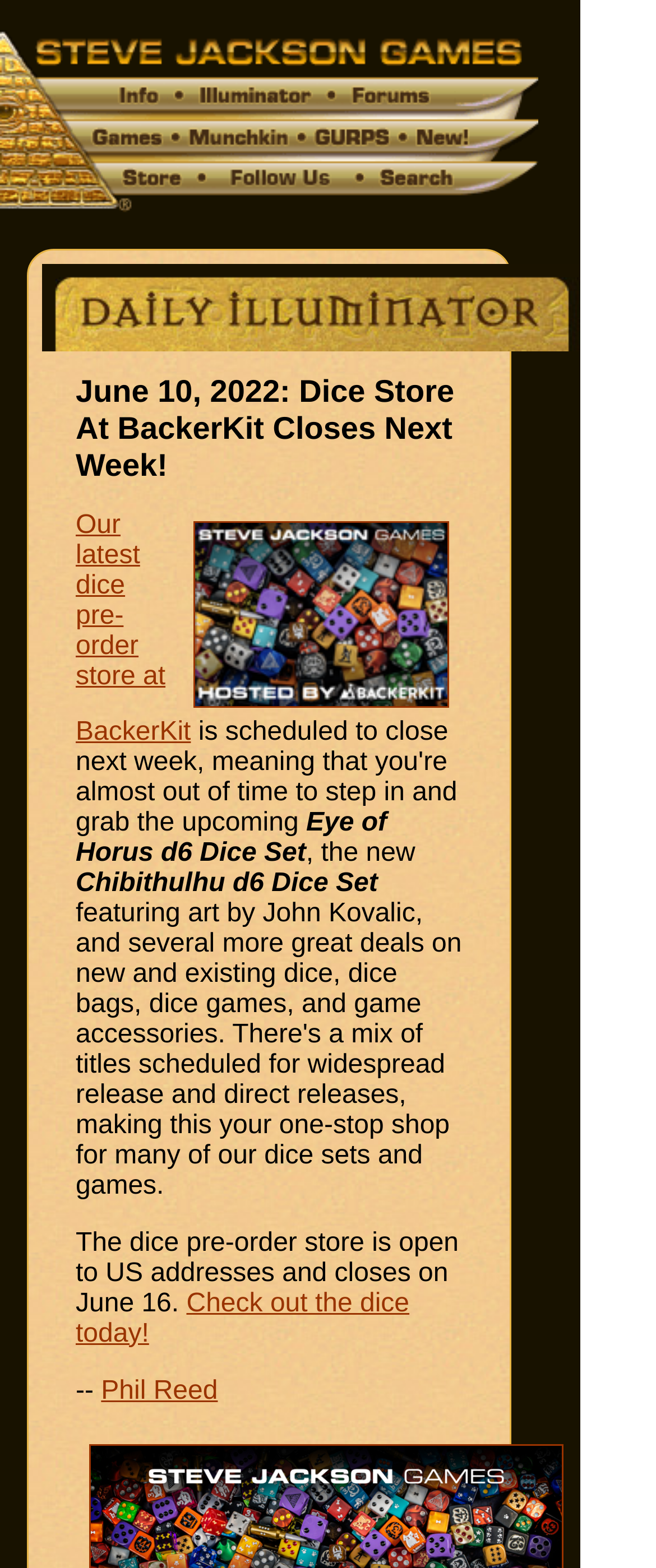What is the purpose of the webpage?
Identify the answer in the screenshot and reply with a single word or phrase.

To inform about the dice pre-order store